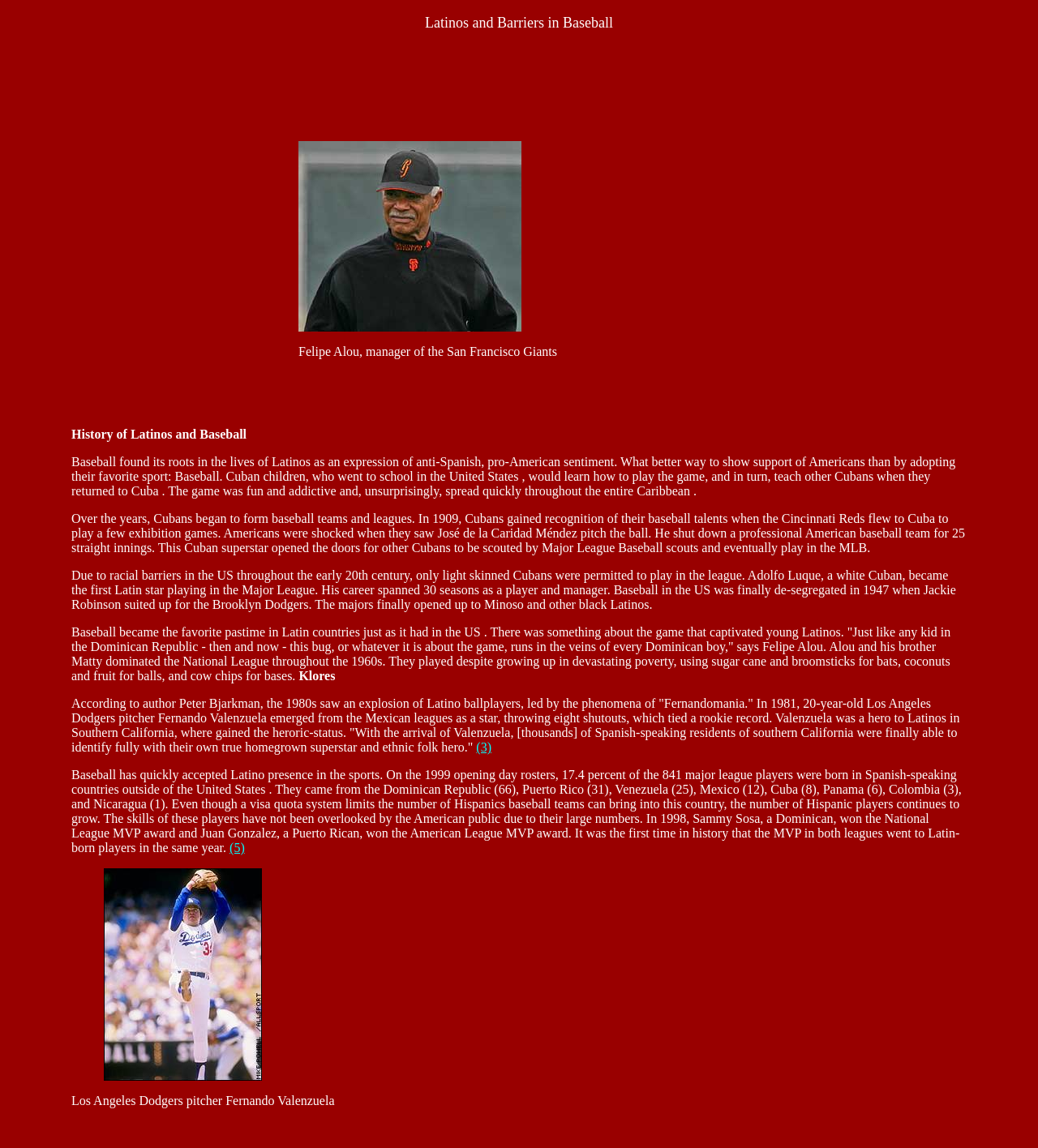Who won the National League MVP award in 1998?
Answer the question in a detailed and comprehensive manner.

In 1998, Sammy Sosa, a Dominican, won the National League MVP award and Juan Gonzalez, a Puerto Rican, won the American League MVP award.